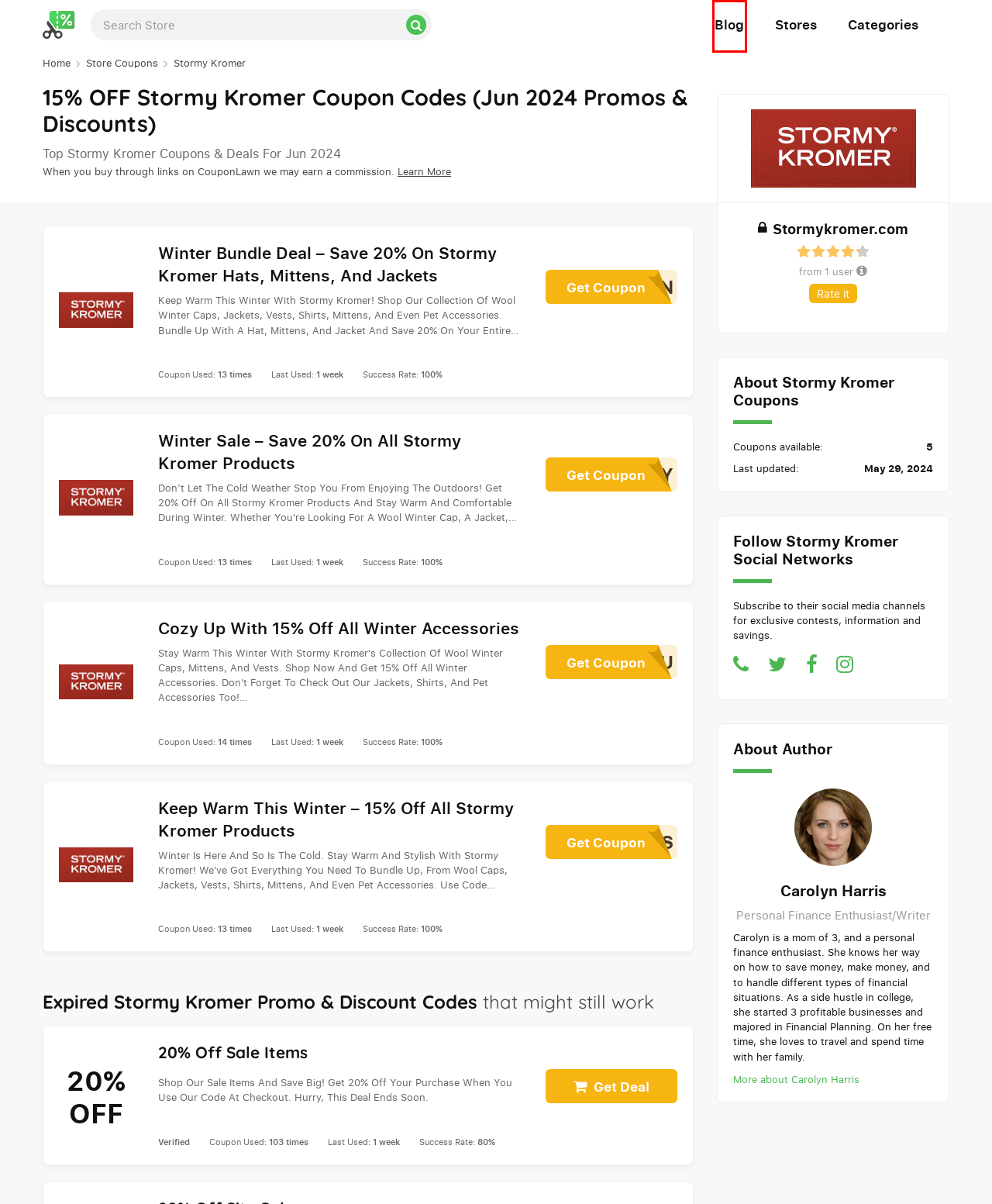Look at the screenshot of a webpage that includes a red bounding box around a UI element. Select the most appropriate webpage description that matches the page seen after clicking the highlighted element. Here are the candidates:
A. The Backyard Blog
B. Coupon Lawn - Where Online Shoppers Save
C. About - Coupon Lawn
D. 15% OFF Outdoor Gear Exchange Coupon Codes (Jun 2024 Promos & Discounts)
E. Categories - Coupon Lawn
F. Disclaimer - Coupon Lawn
G. Browse Coupons By Merchant
H. 15% OFF ACMilan USA Coupon Codes (Jun 2024 Promos & Discounts)

A